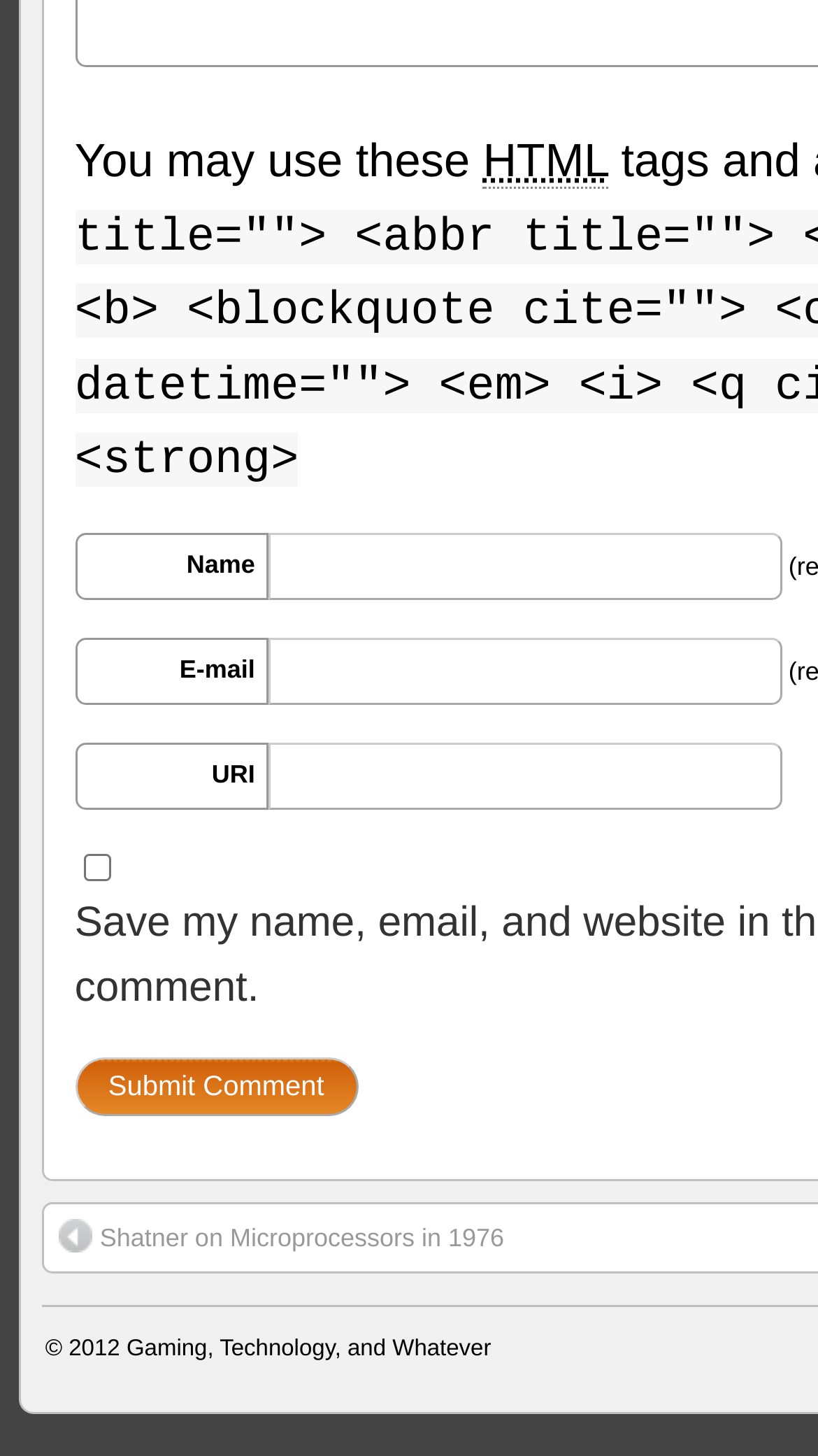Reply to the question with a single word or phrase:
What is the name of the website?

Gaming, Technology, and Whatever